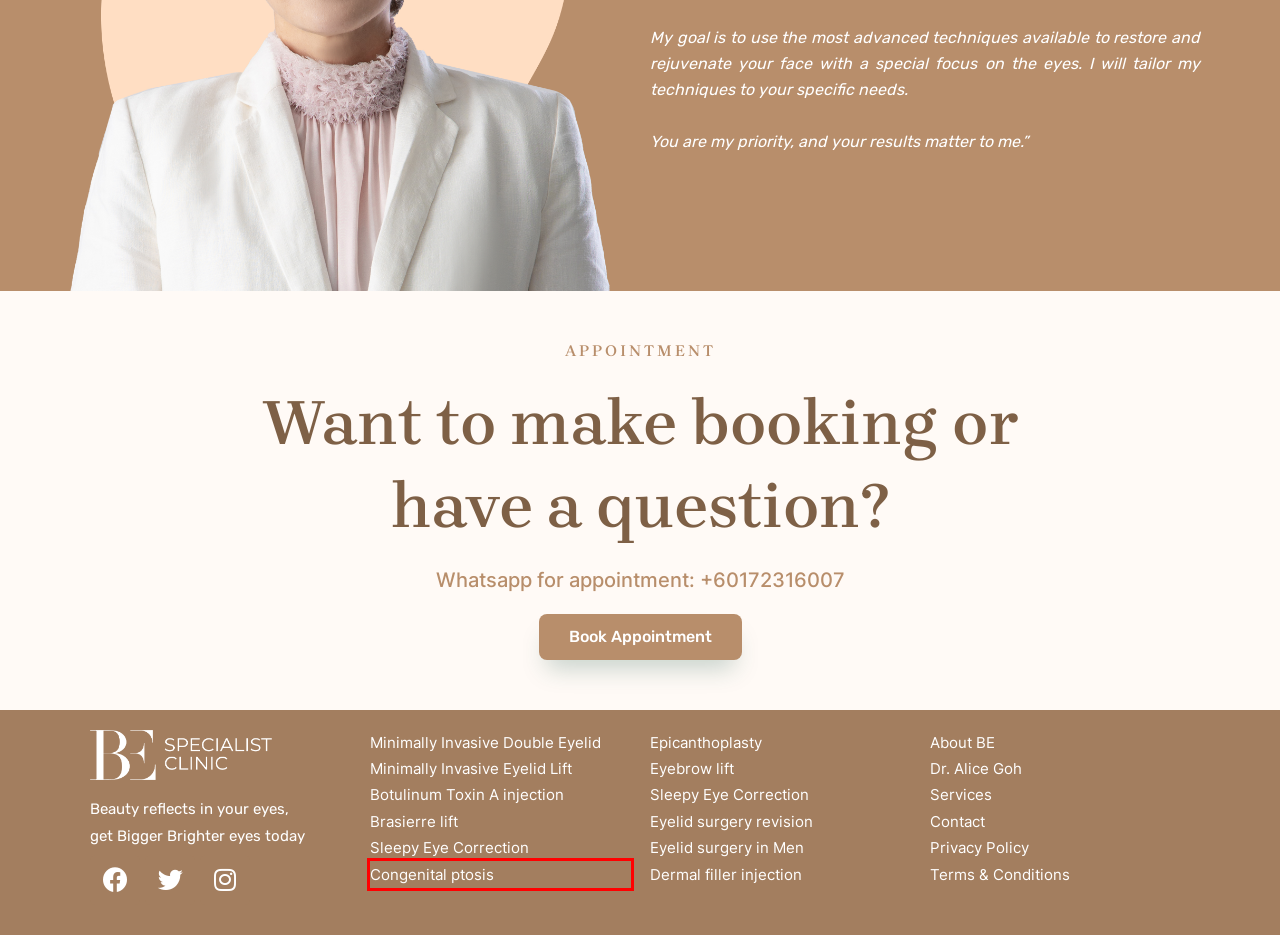You are given a screenshot depicting a webpage with a red bounding box around a UI element. Select the description that best corresponds to the new webpage after clicking the selected element. Here are the choices:
A. Eyelid surgery in Men – BE Specialist Clinic
B. Eyebrow lift  – BE Specialist Clinic
C. Epicanthoplasty  – BE Specialist Clinic
D. Eyelid surgery revision  – BE Specialist Clinic
E. Minimally Invasive Eyelid Lift (MINEL) – BE Specialist Clinic
F. Congenital ptosis – BE Specialist Clinic
G. Terms & Conditions – BE Specialist Clinic
H. Sleepy Eye Correction (Eyelid Ptosis) – BE Specialist Clinic

F